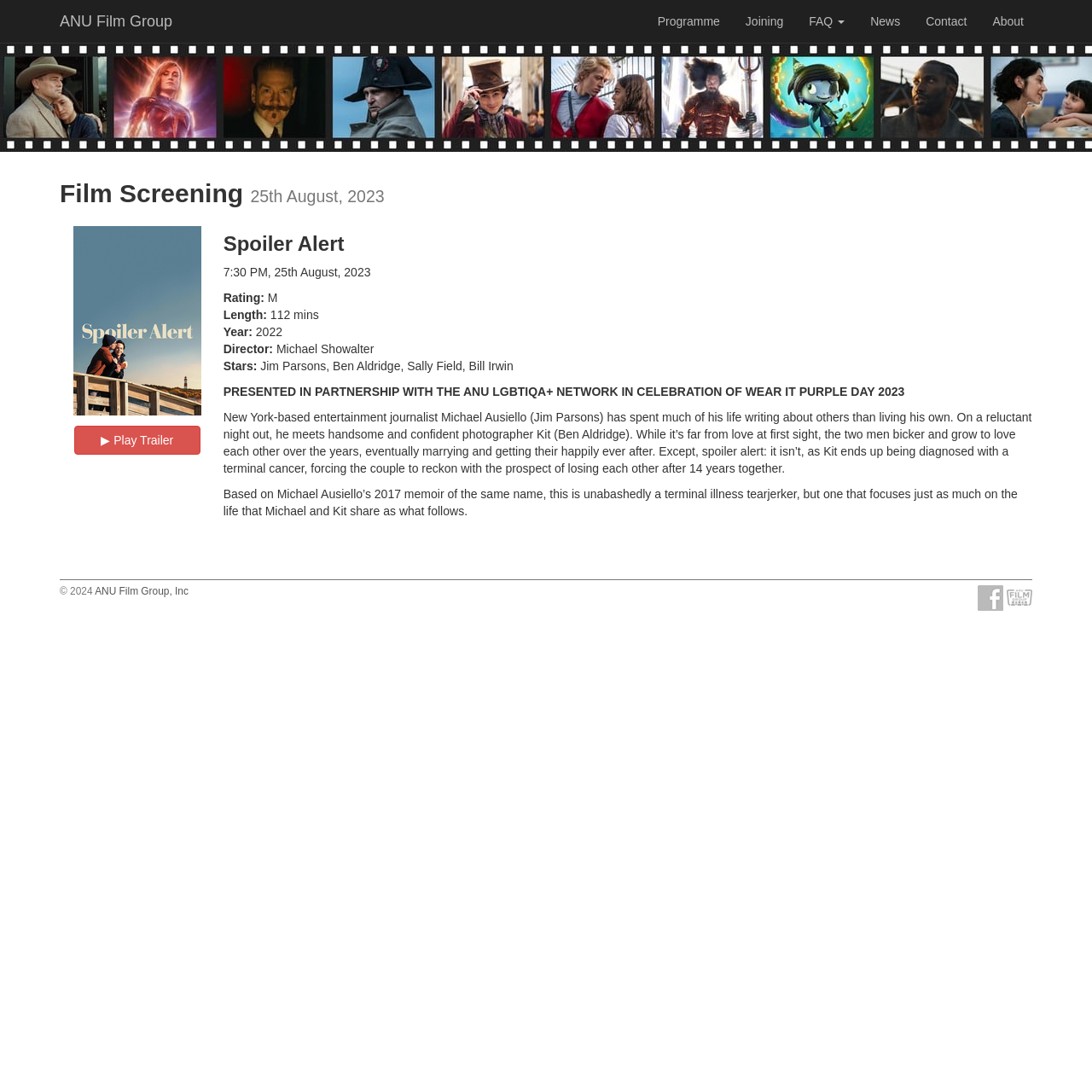Using the image as a reference, answer the following question in as much detail as possible:
What is the purpose of the film screening?

I found the answer by examining the StaticText element 'PRESENTED IN PARTNERSHIP WITH THE ANU LGBTIQA+ NETWORK IN CELEBRATION OF WEAR IT PURPLE DAY 2023', which suggests that the purpose of the film screening is to celebrate Wear It Purple Day 2023.